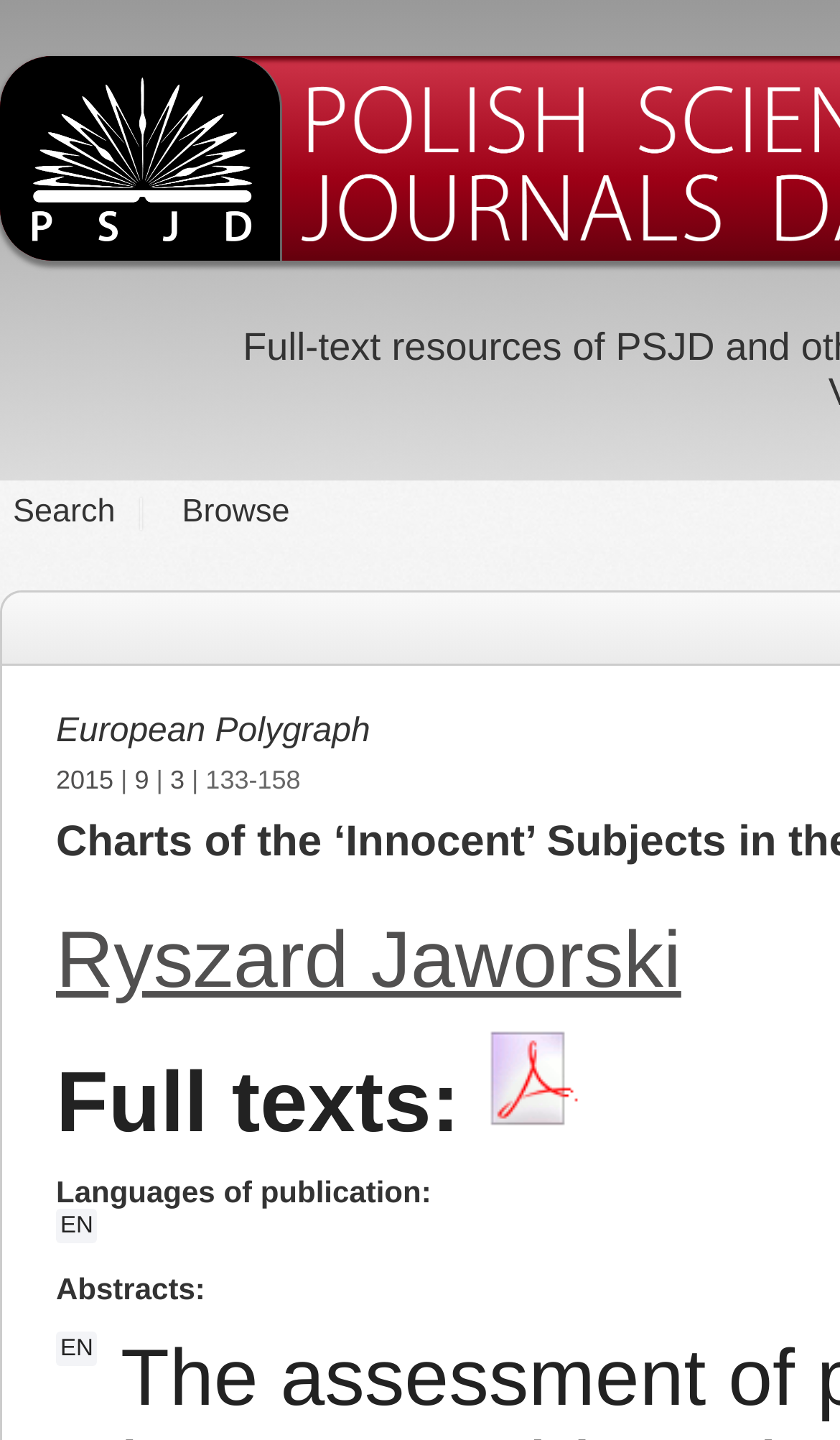Give a detailed overview of the webpage's appearance and contents.

This webpage appears to be a journal article page, specifically from the European Polygraph, Volume 9, Issue 3, published in 2015. 

At the top, there are two links, "Search" and "Browse", positioned side by side. Below them, there is a section with links and text related to the journal issue, including the year "2015", the volume number "9", the issue number "3", and a range of pages "133-158". 

Further down, there is a link to the author's name, "Ryszard Jaworski". Below that, there is a section with a label "Full texts:" and a link to a PDF file, accompanied by a small image. 

The page also contains two headings, "Languages of publication" and "Abstracts", with the language "EN" listed under the first heading.